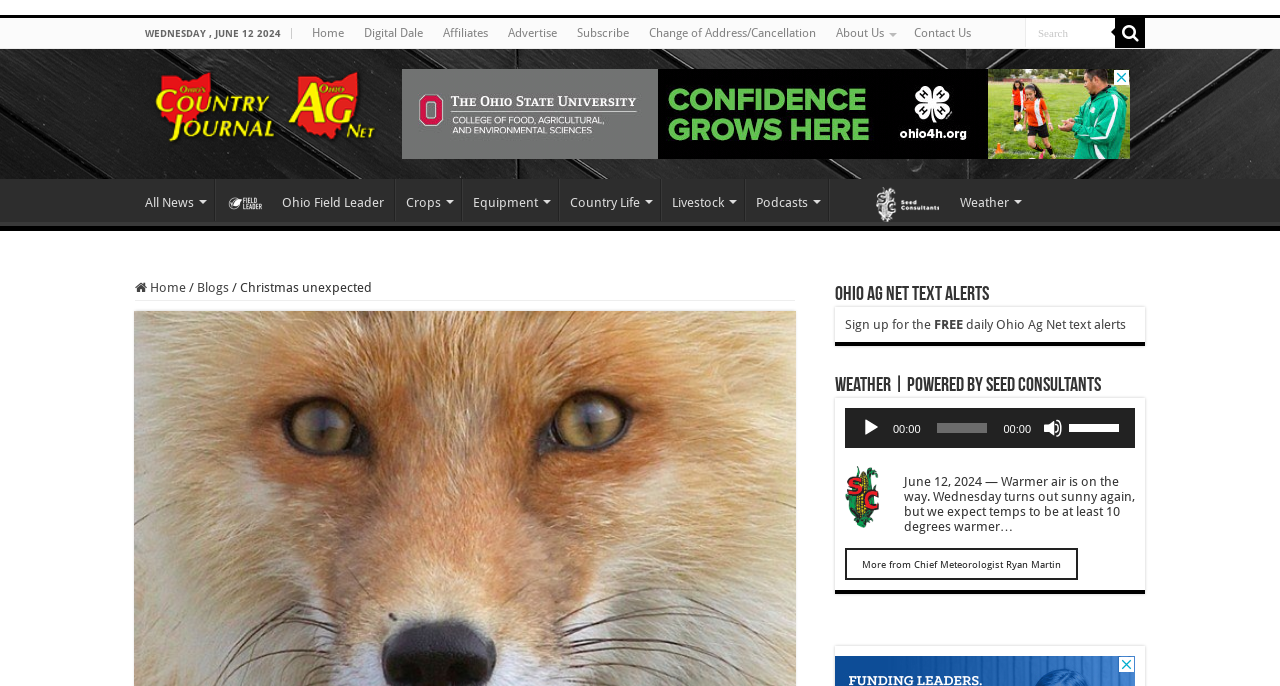What type of content is available on the webpage?
Please provide a comprehensive and detailed answer to the question.

I found links to different categories such as 'All News', 'Ohio Field Leader', 'Crops', 'Equipment', 'Country Life', 'Livestock', 'Podcasts', and 'Weather'. This suggests that the webpage provides news and weather-related content.